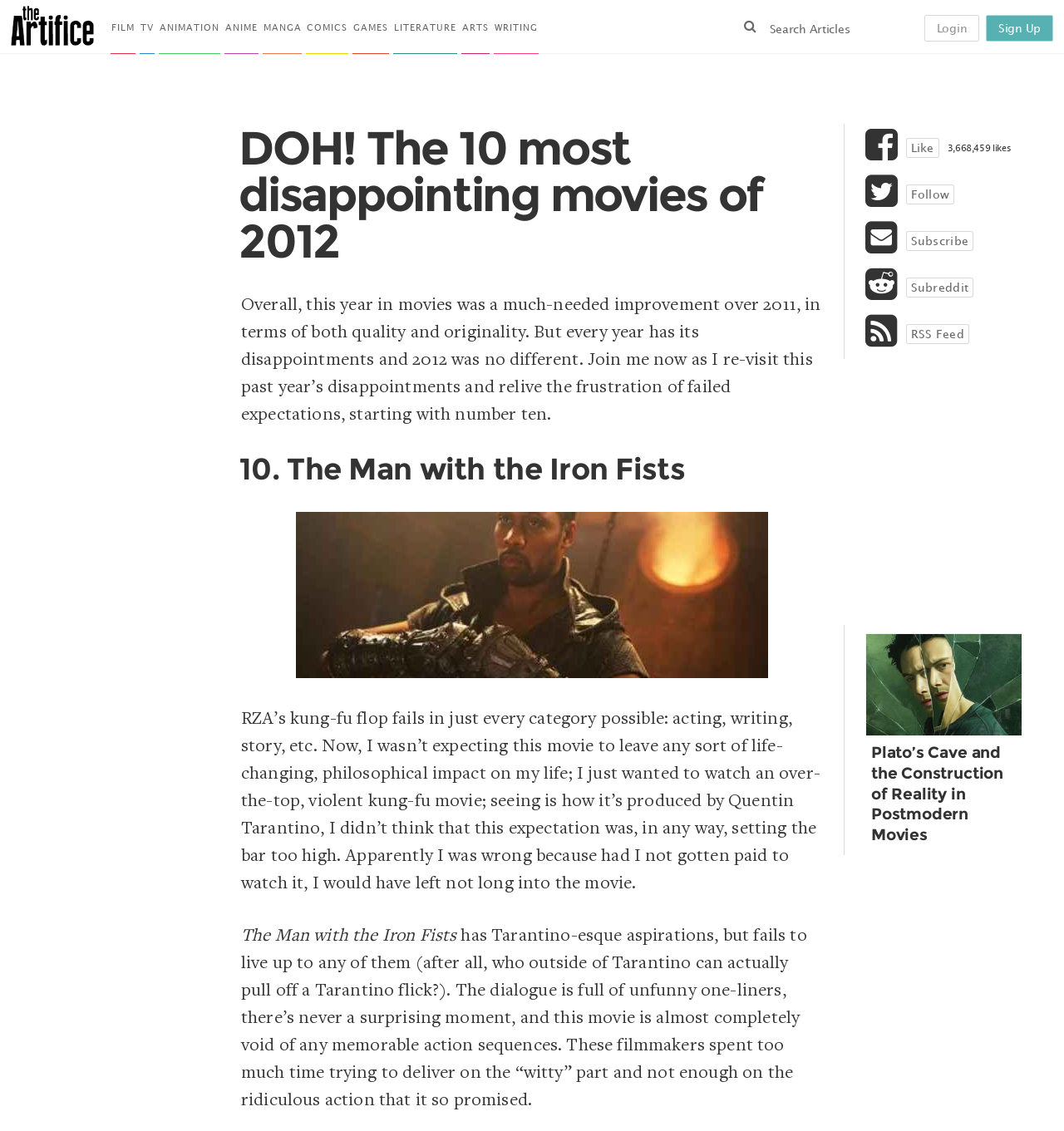Answer in one word or a short phrase: 
How many likes does the article have?

3,668,459